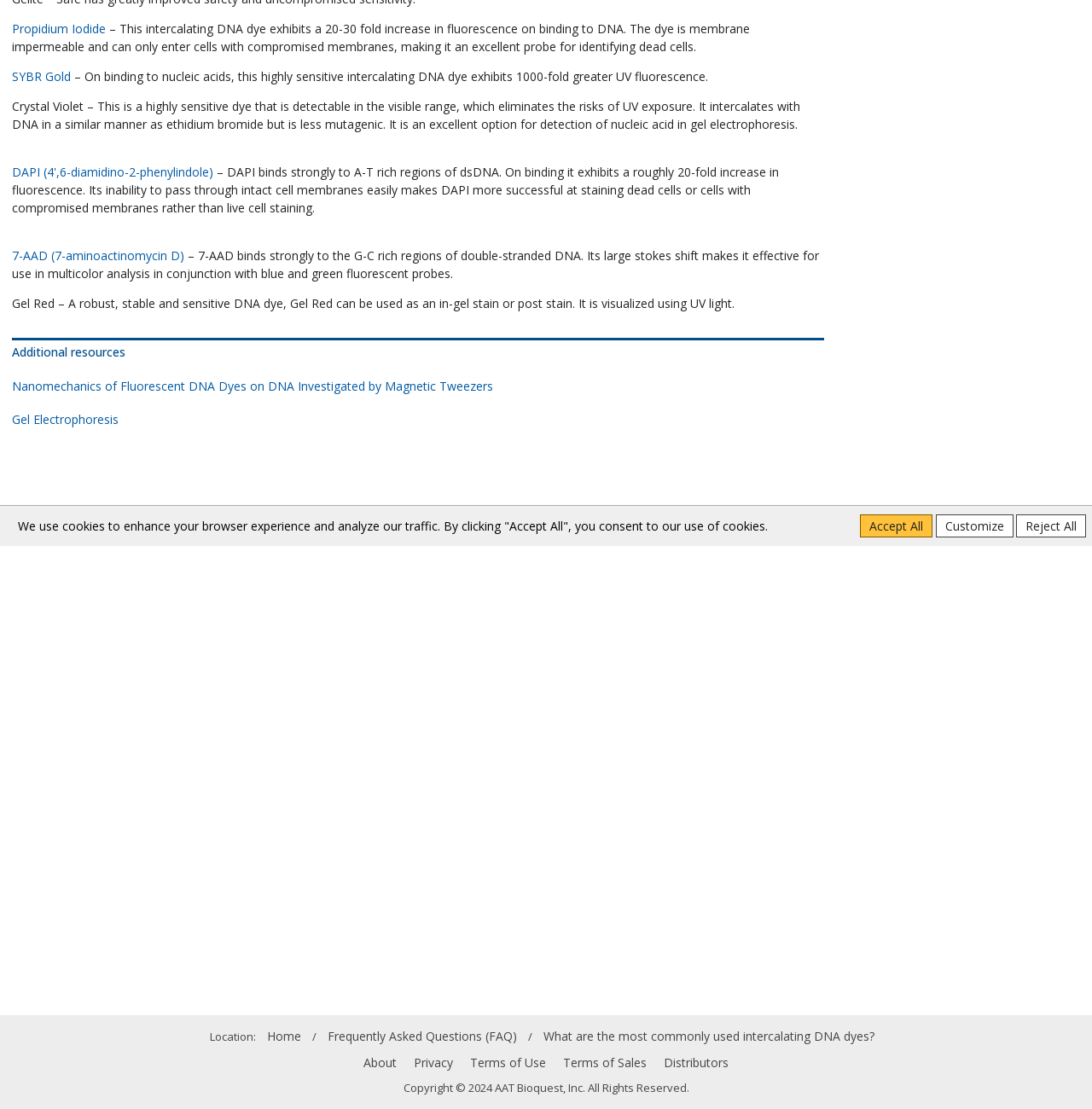Using the provided description: "Distributors", find the bounding box coordinates of the corresponding UI element. The output should be four float numbers between 0 and 1, in the format [left, top, right, bottom].

[0.608, 0.947, 0.667, 0.969]